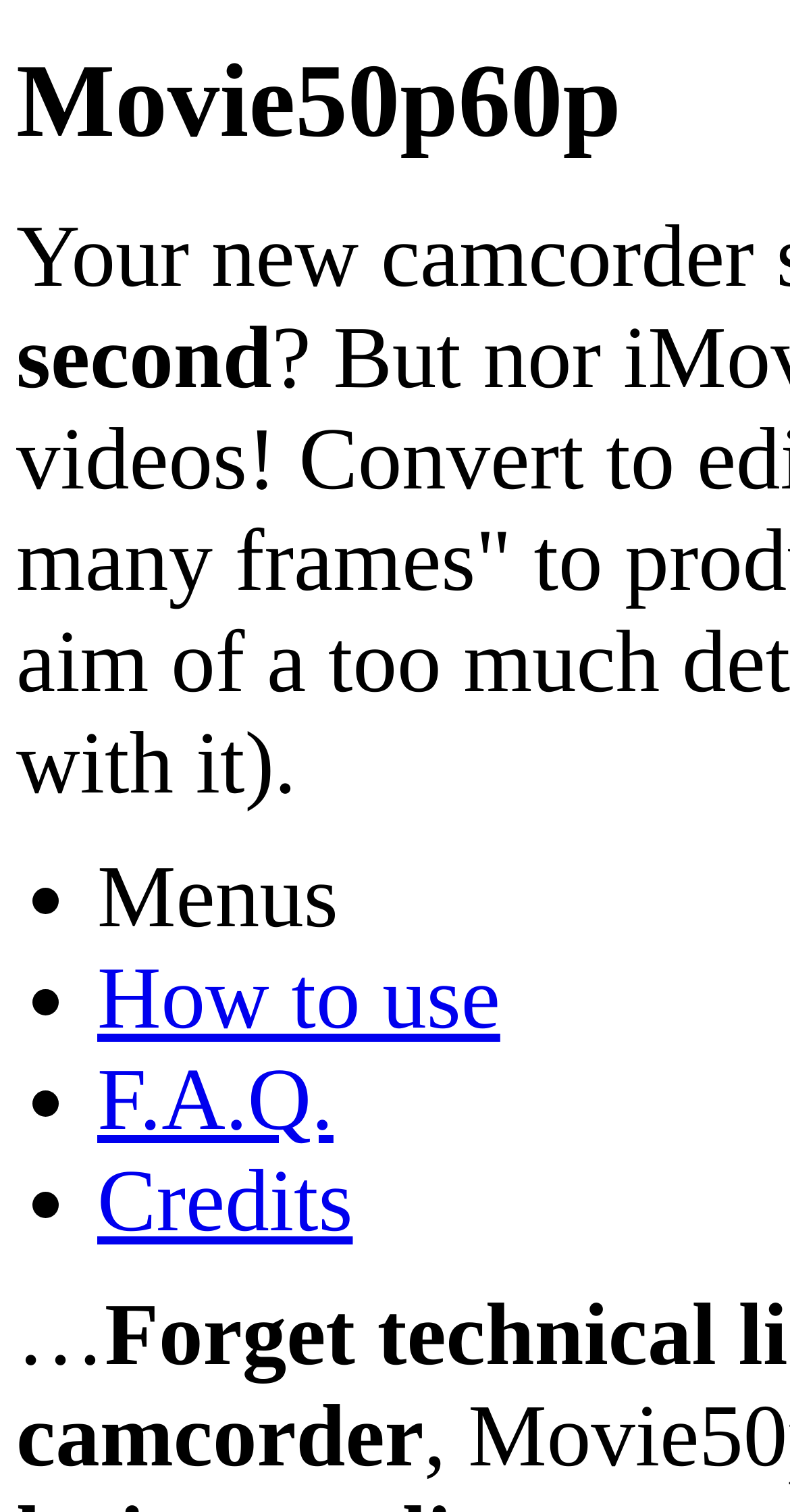Please provide a brief answer to the following inquiry using a single word or phrase:
What is the first menu item?

How to use